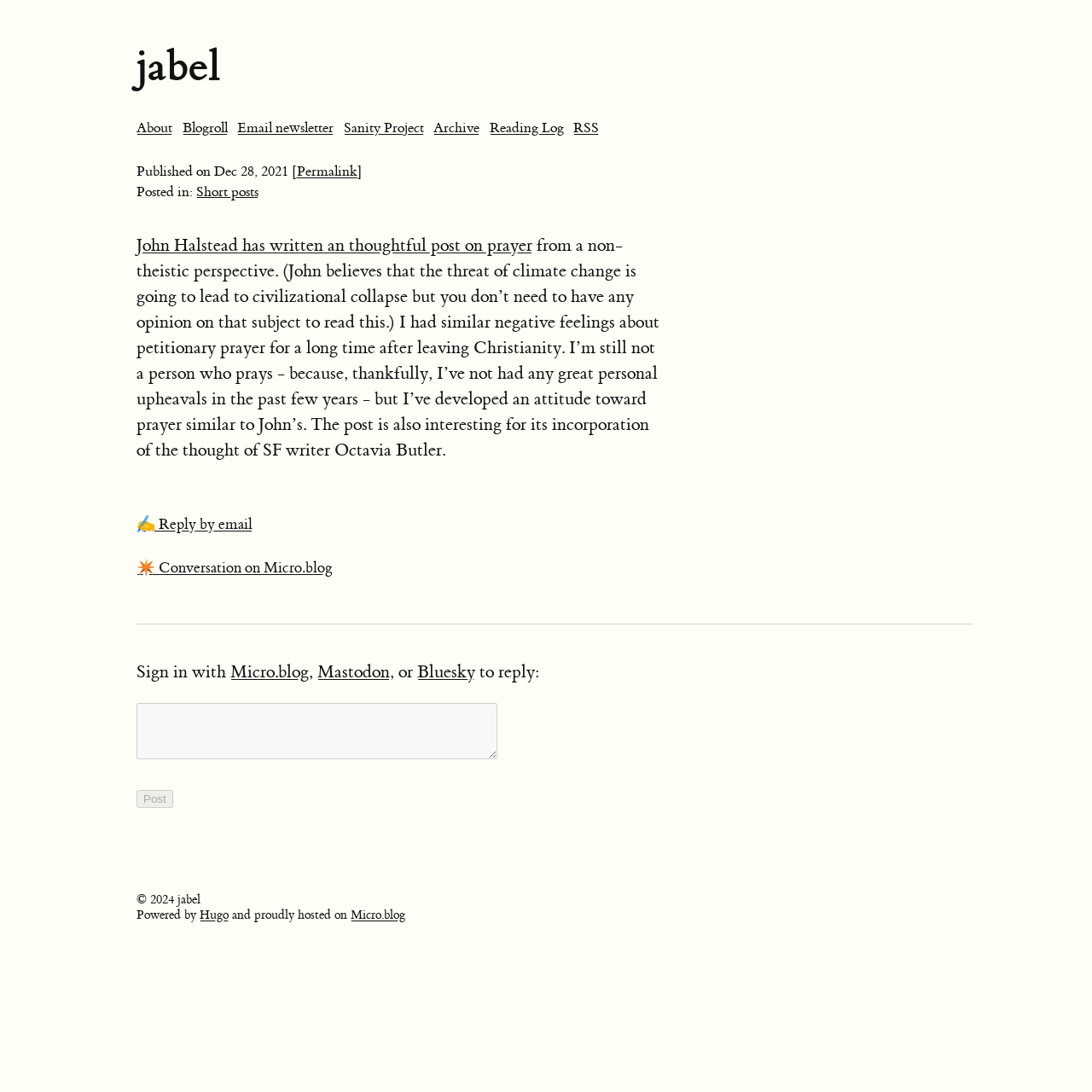Could you indicate the bounding box coordinates of the region to click in order to complete this instruction: "Visit the About page".

[0.125, 0.109, 0.158, 0.125]